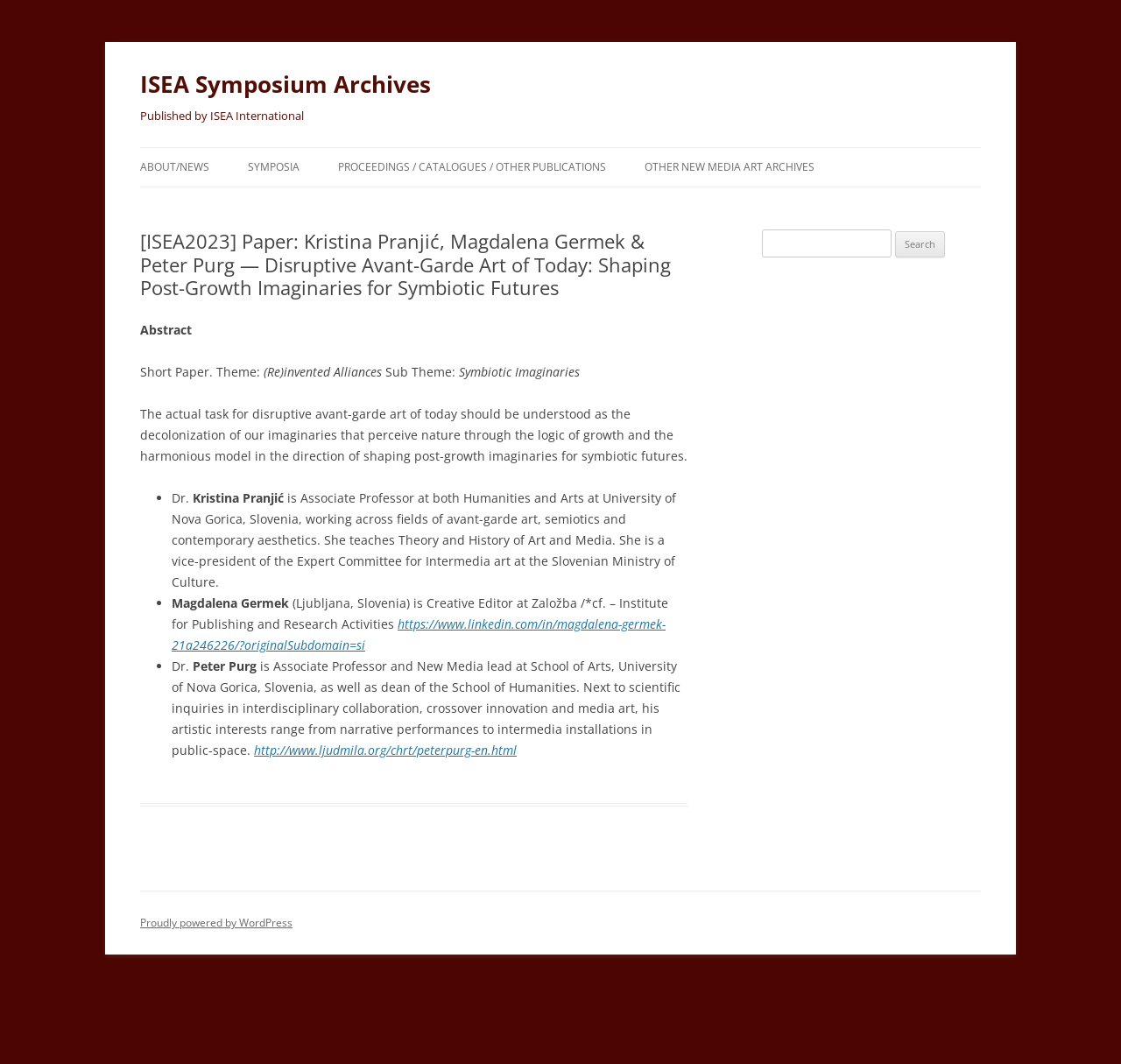Extract the main headline from the webpage and generate its text.

ISEA Symposium Archives